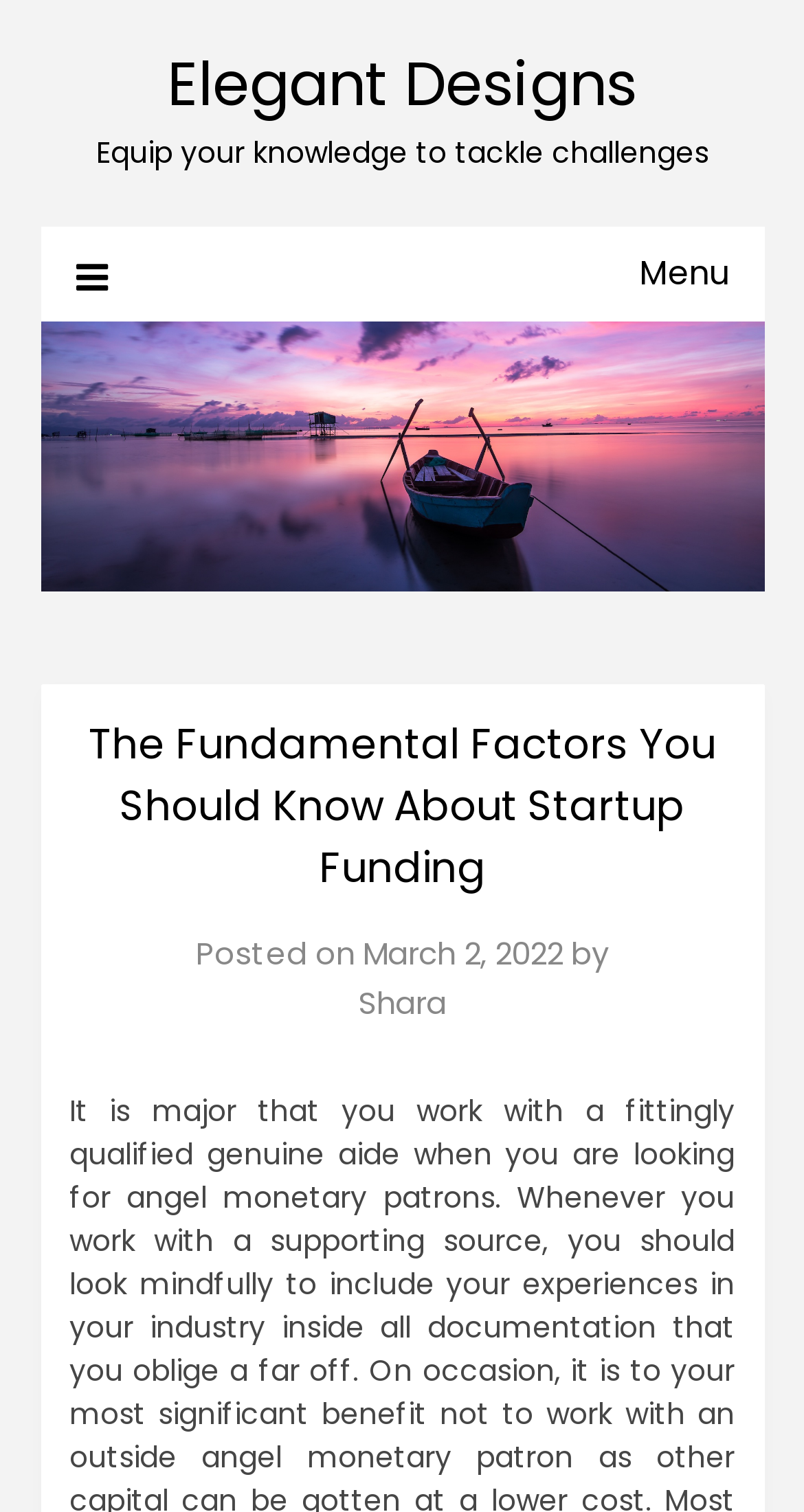Give a one-word or short phrase answer to the question: 
Is the menu expanded?

No